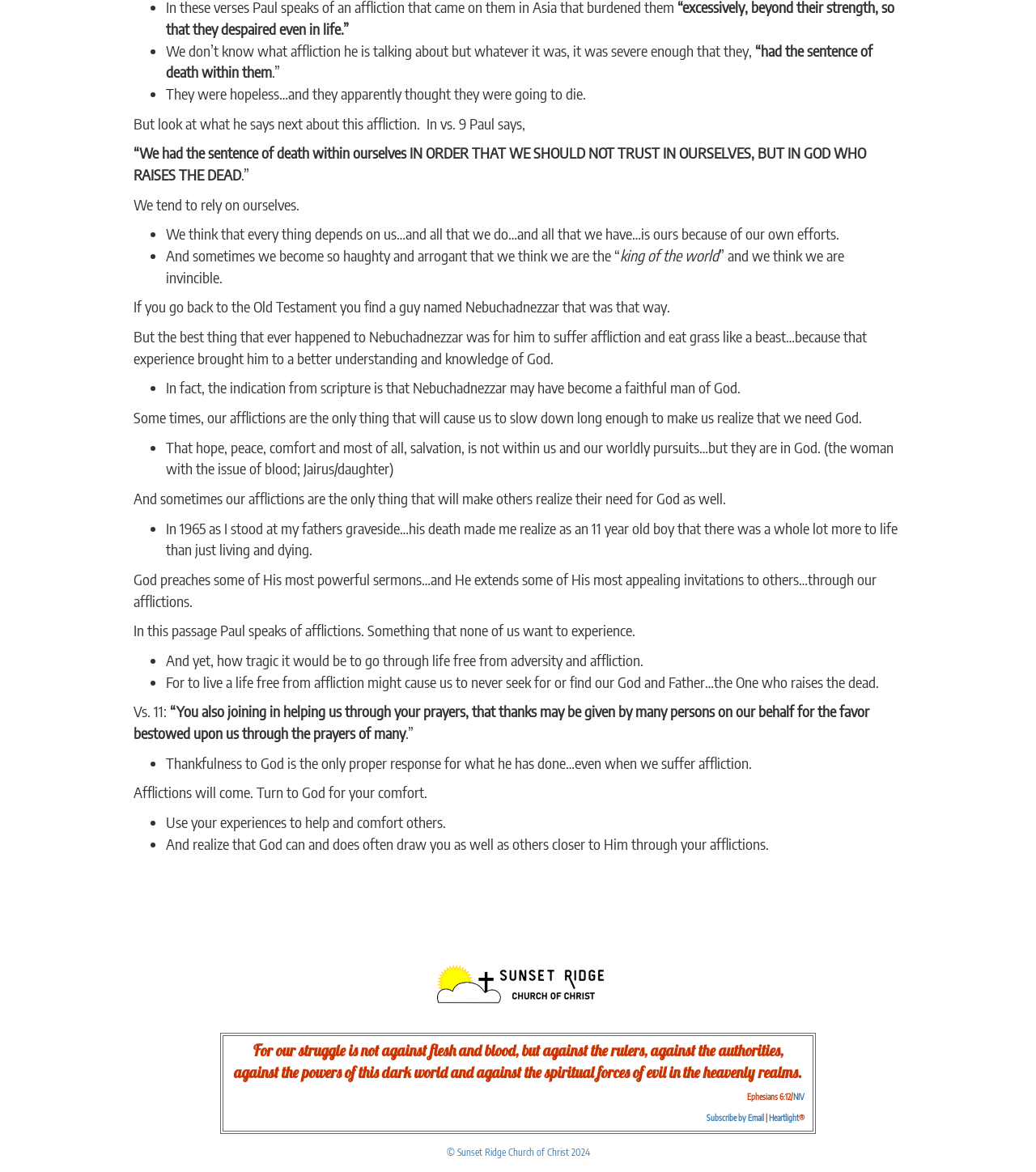What is the purpose of afflictions?
Please answer the question as detailed as possible based on the image.

The text suggests that afflictions can serve as a means to bring us closer to God, to make us realize our need for Him, and to cause us to seek Him.